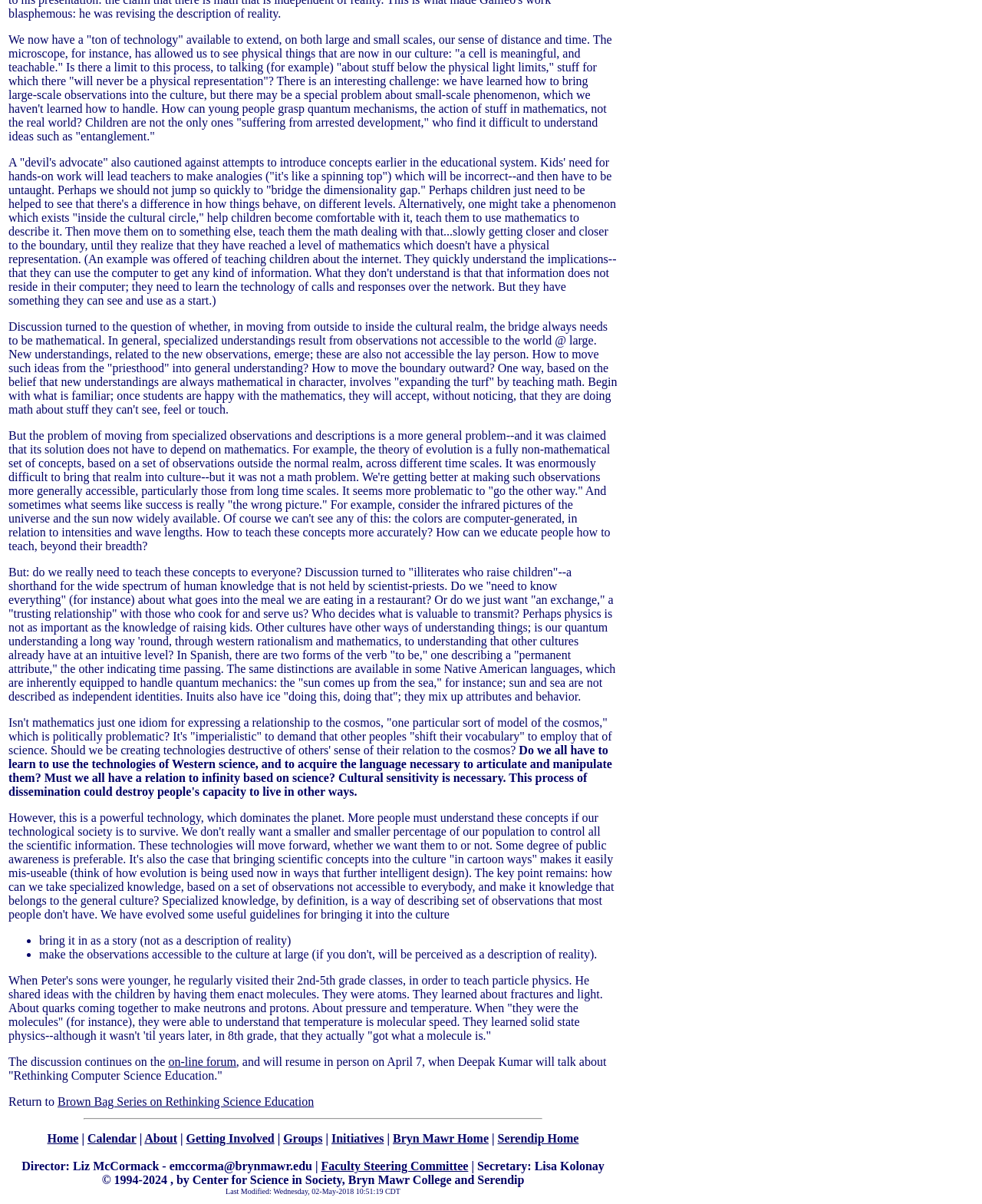Determine the bounding box coordinates of the section I need to click to execute the following instruction: "visit the Home page". Provide the coordinates as four float numbers between 0 and 1, i.e., [left, top, right, bottom].

[0.048, 0.94, 0.08, 0.951]